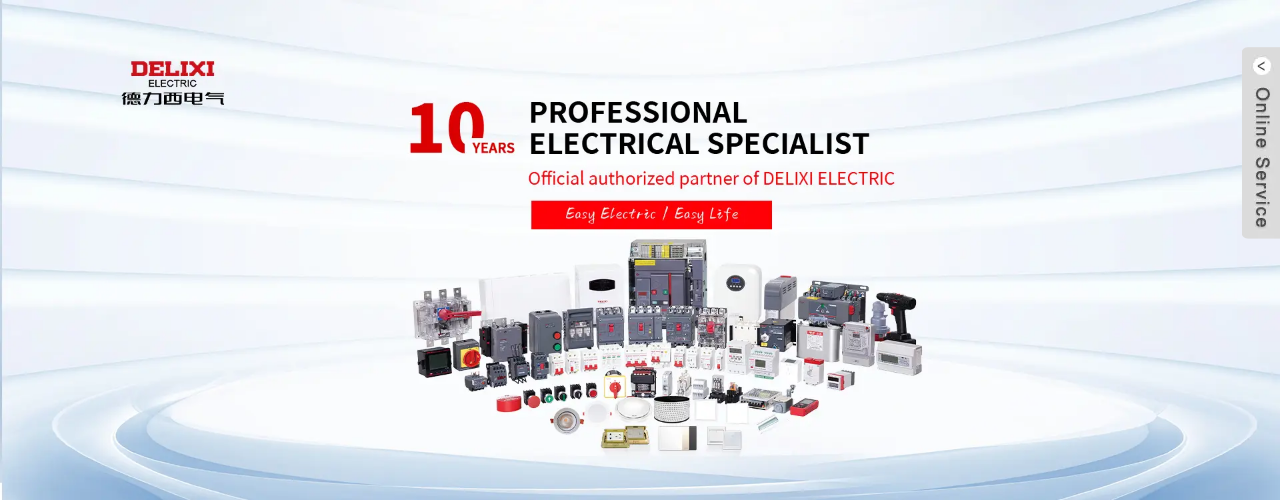Please provide a one-word or phrase answer to the question: 
What is the tagline of the banner?

Easy Electric / Easy Life